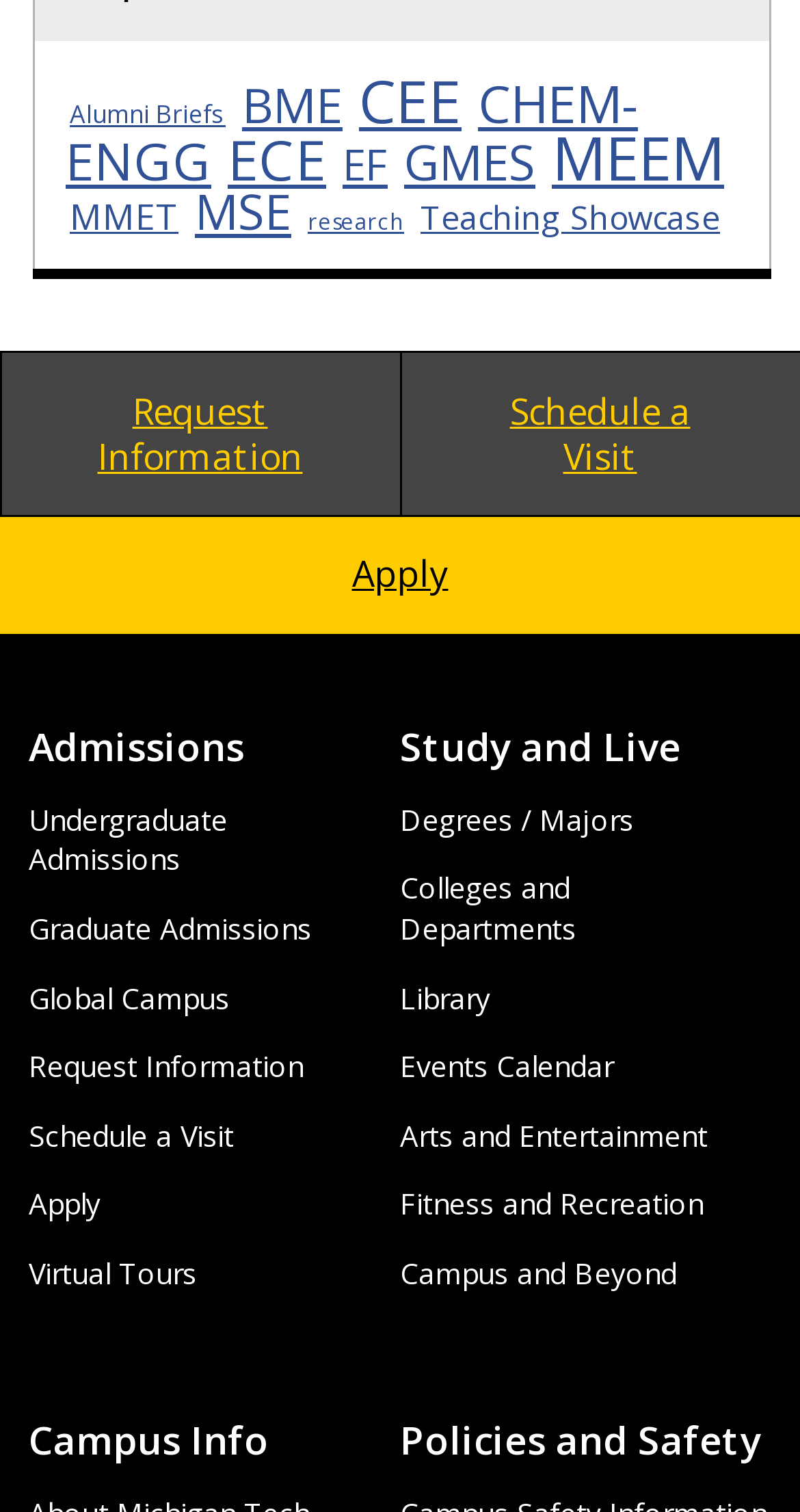What is the main purpose of this webpage?
Use the information from the screenshot to give a comprehensive response to the question.

Based on the various links and headings on the webpage, it appears to be a university webpage providing information about admissions, studying, and living on campus, as well as campus information and policies.